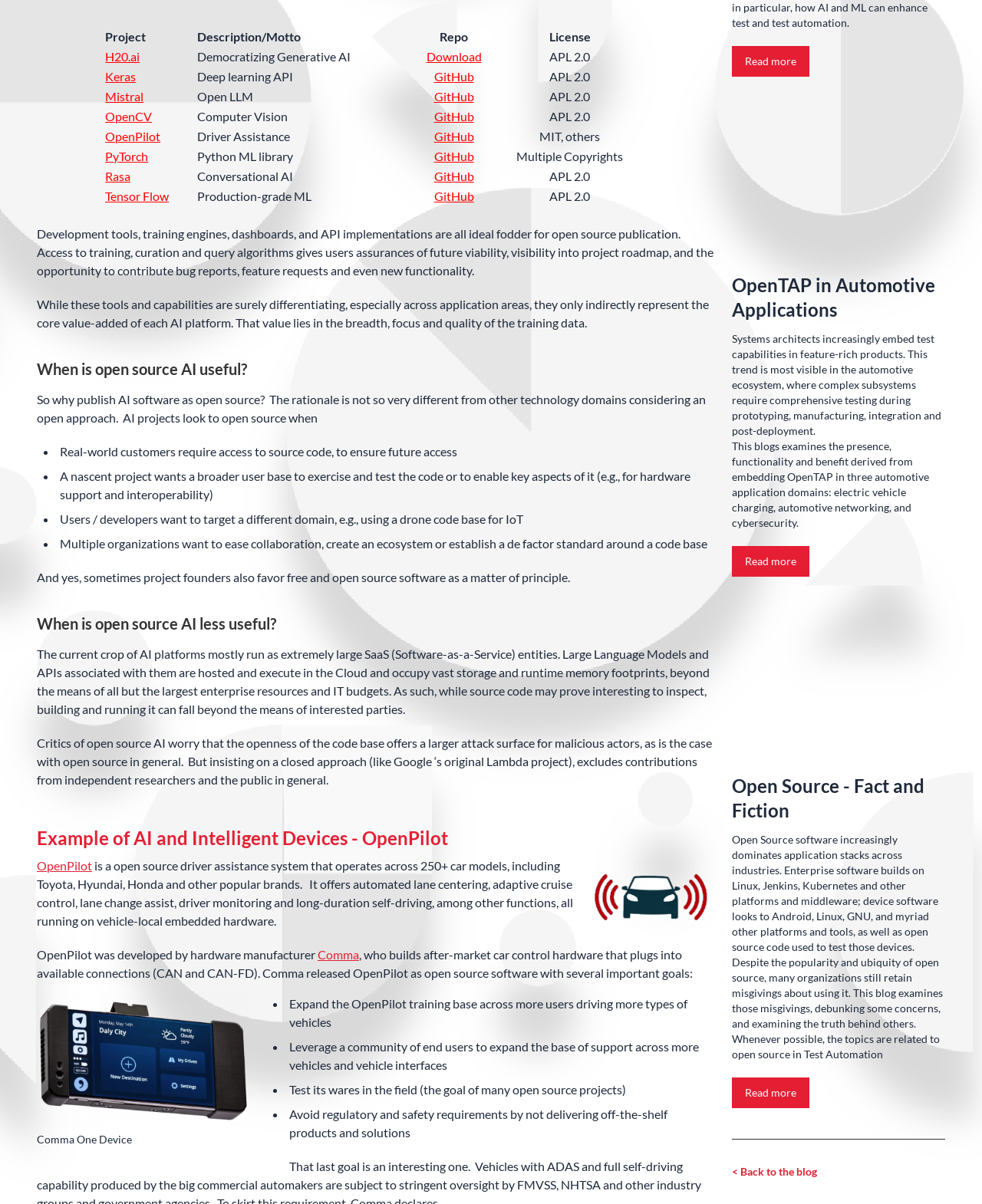How many projects are listed in the table?
Please look at the screenshot and answer in one word or a short phrase.

7